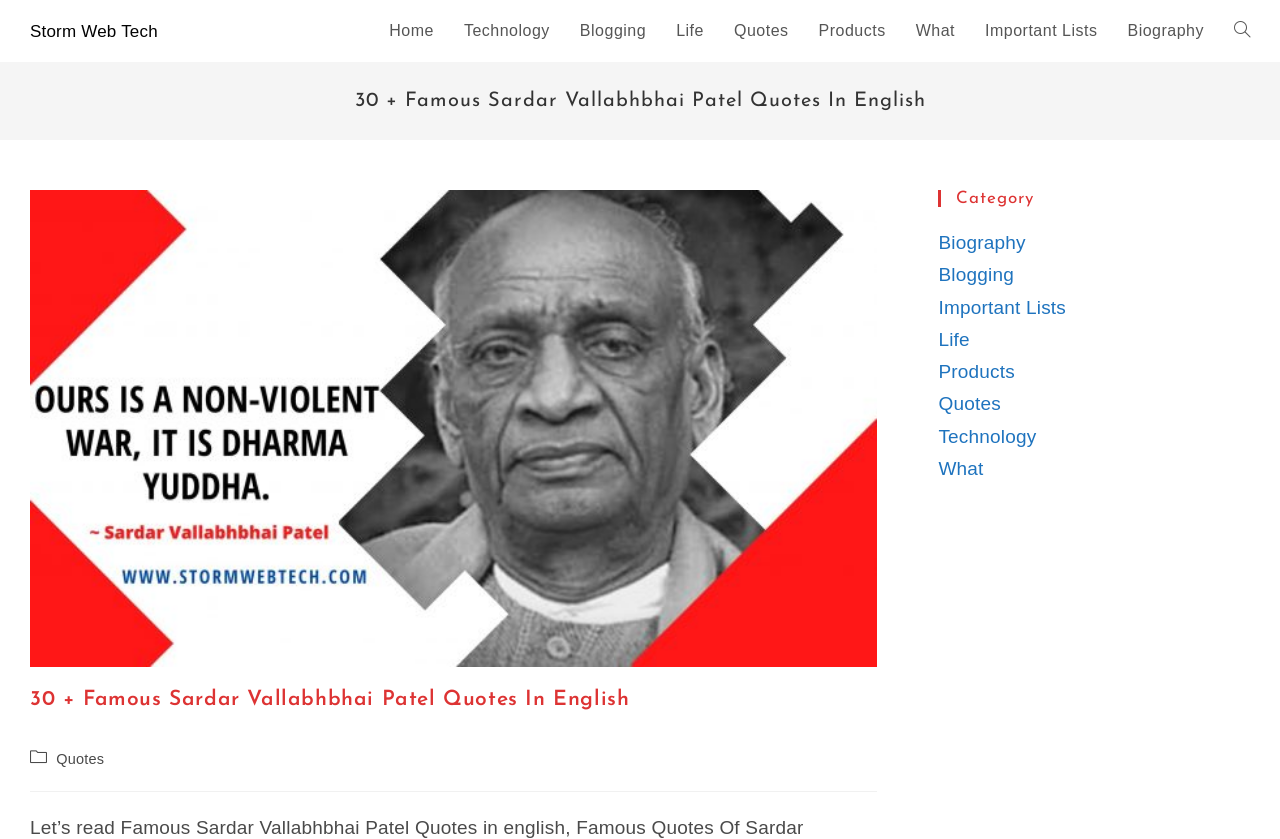Identify the bounding box coordinates of the specific part of the webpage to click to complete this instruction: "search using the website search".

[0.952, 0.0, 0.988, 0.074]